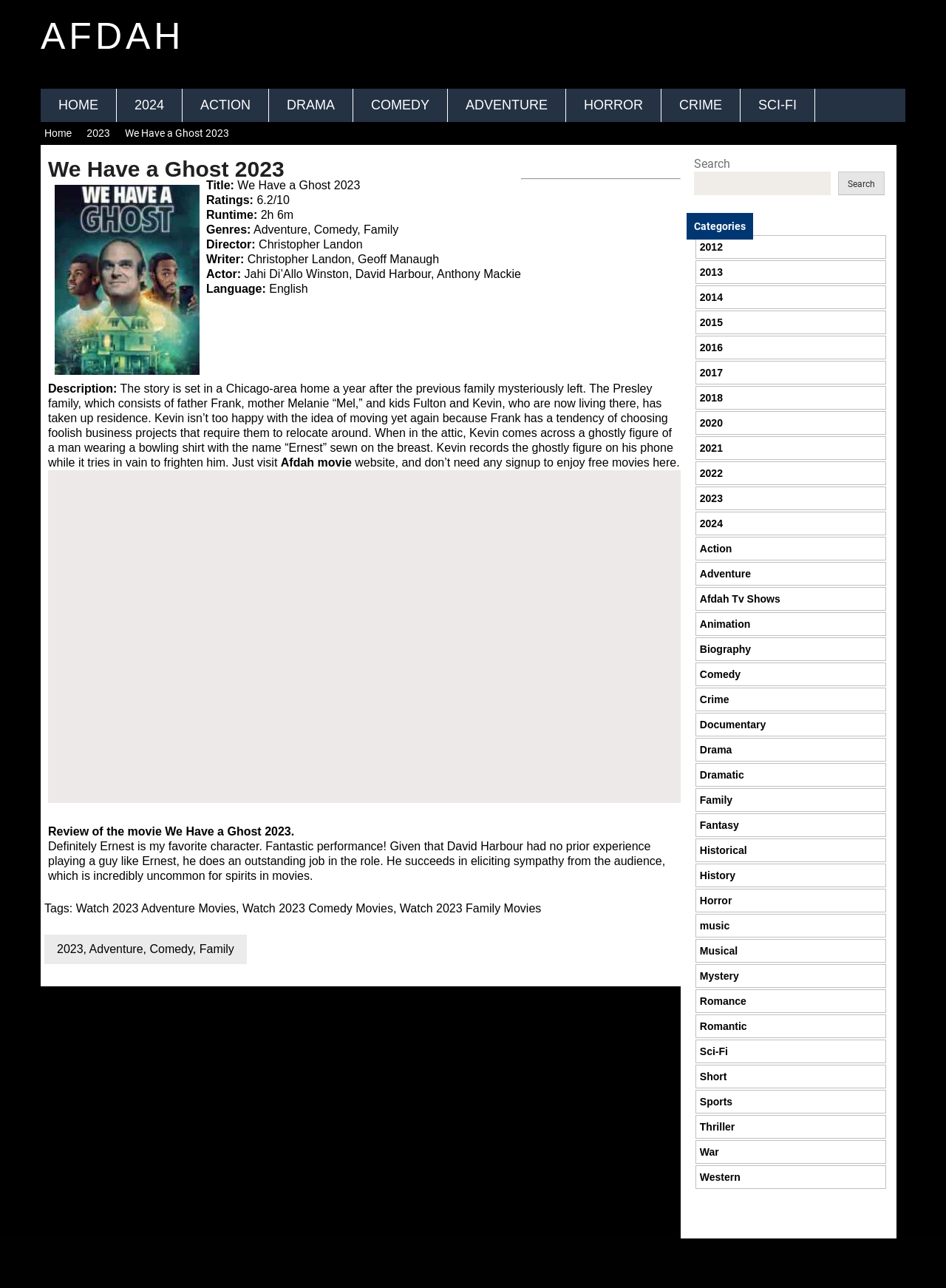Determine the bounding box coordinates for the clickable element required to fulfill the instruction: "Read the review of the movie 'We Have a Ghost 2023'". Provide the coordinates as four float numbers between 0 and 1, i.e., [left, top, right, bottom].

[0.051, 0.64, 0.311, 0.65]